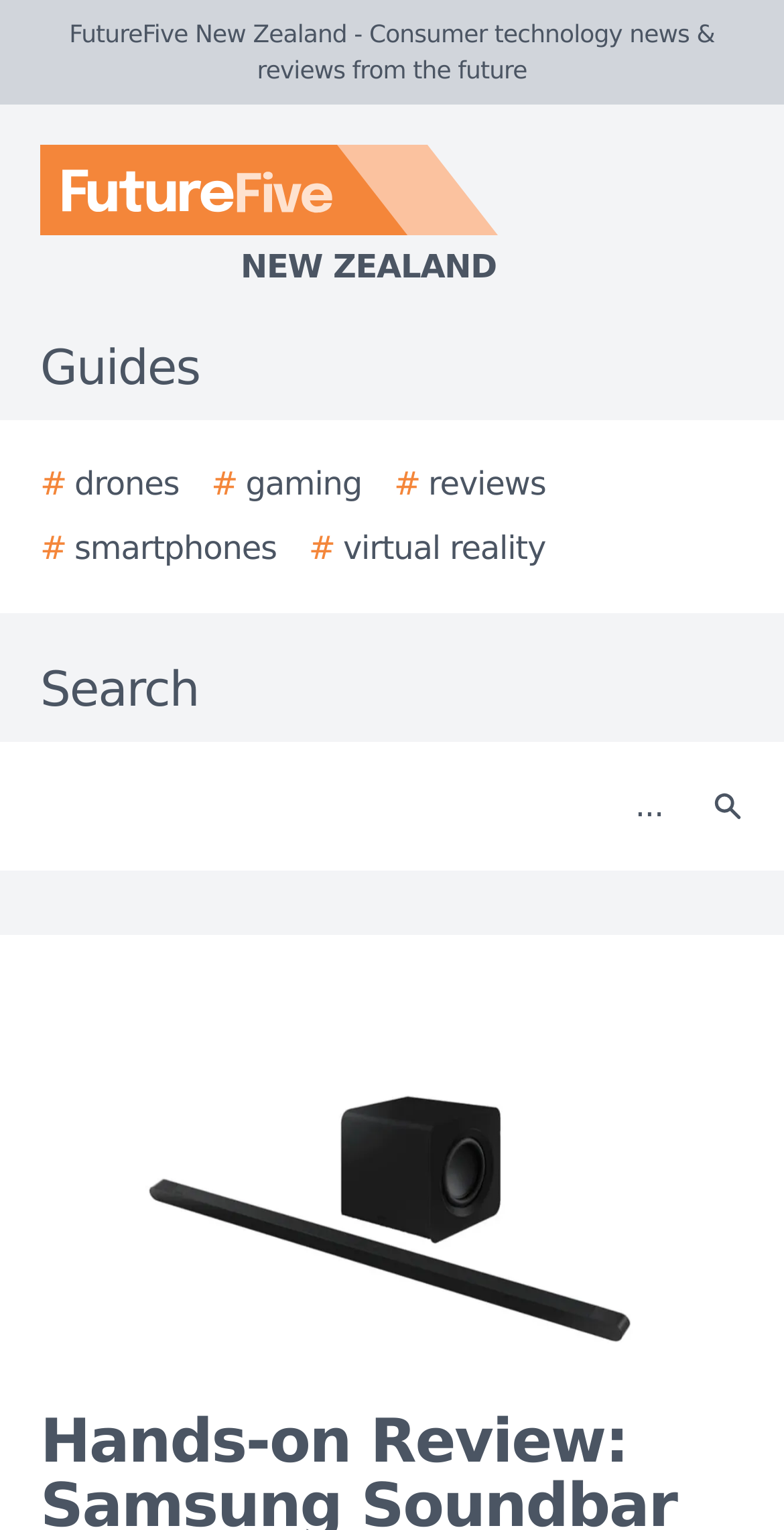Determine the bounding box coordinates for the UI element described. Format the coordinates as (top-left x, top-left y, bottom-right x, bottom-right y) and ensure all values are between 0 and 1. Element description: New Zealand

[0.0, 0.095, 0.923, 0.191]